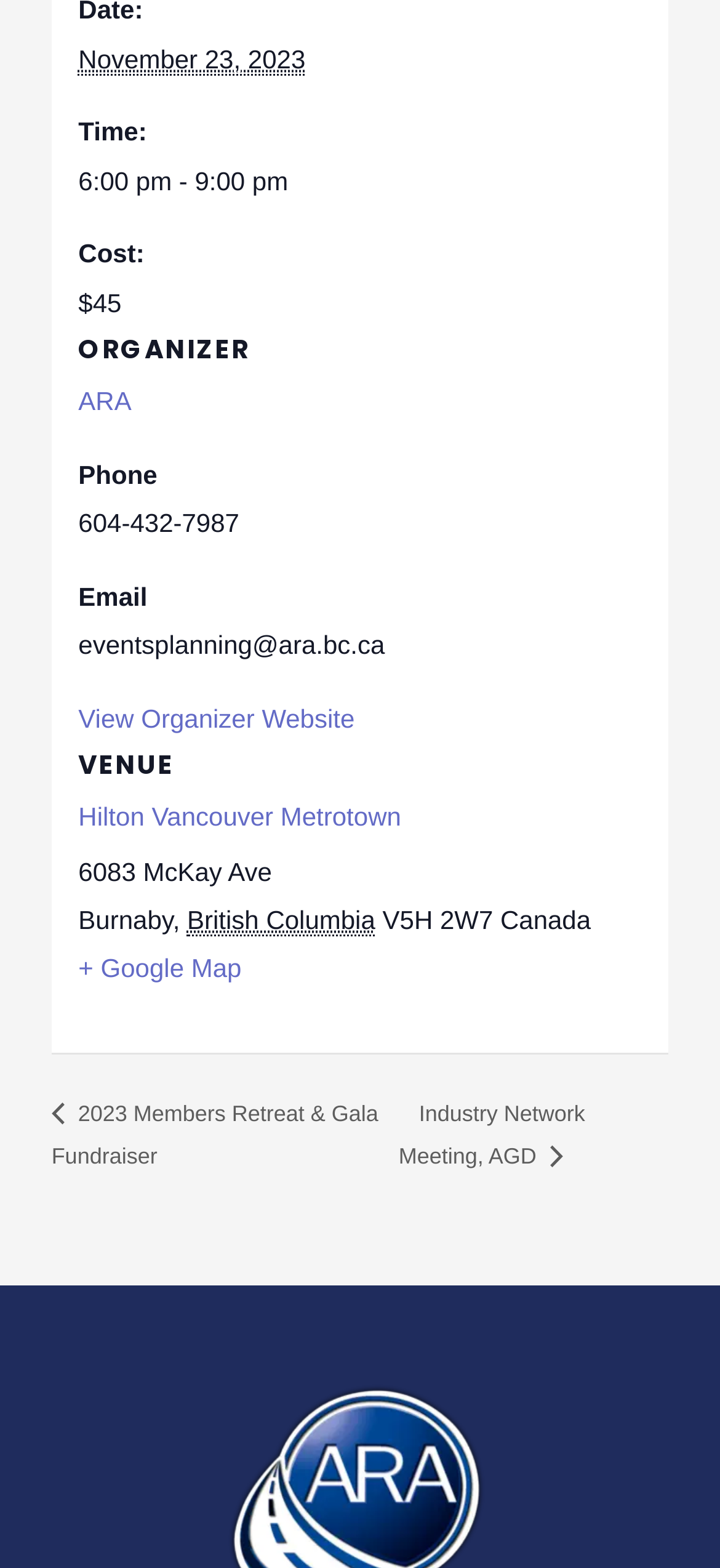What is the name of the event venue?
Refer to the image and offer an in-depth and detailed answer to the question.

I found the name of the event venue by looking at the 'VENUE' section, which is located below the event details. The venue name is specified as 'Hilton Vancouver Metrotown' in the link element.